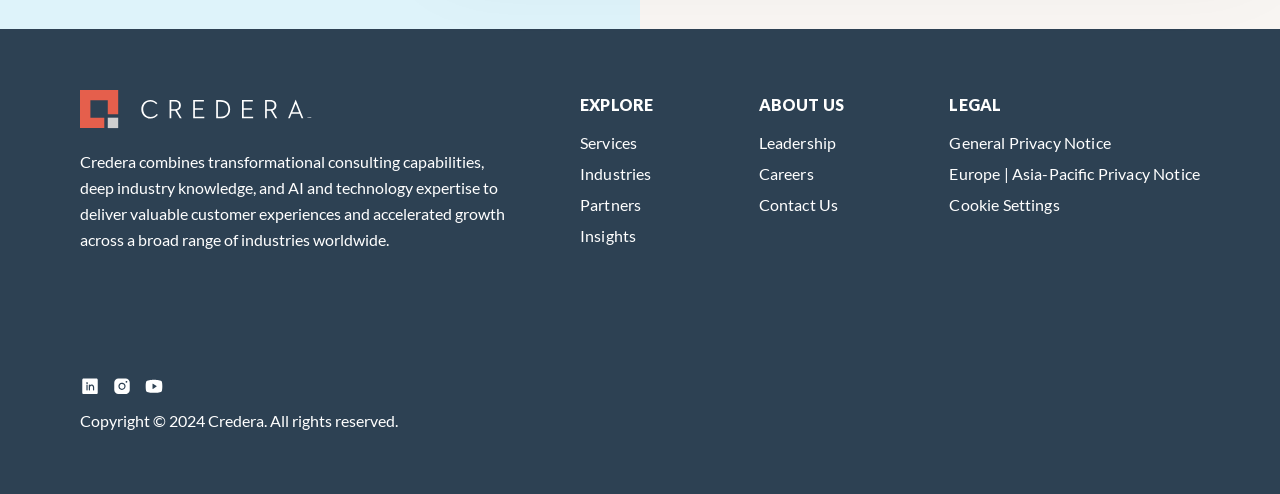Predict the bounding box coordinates of the area that should be clicked to accomplish the following instruction: "Click on the 'Get Directions' link". The bounding box coordinates should consist of four float numbers between 0 and 1, i.e., [left, top, right, bottom].

None